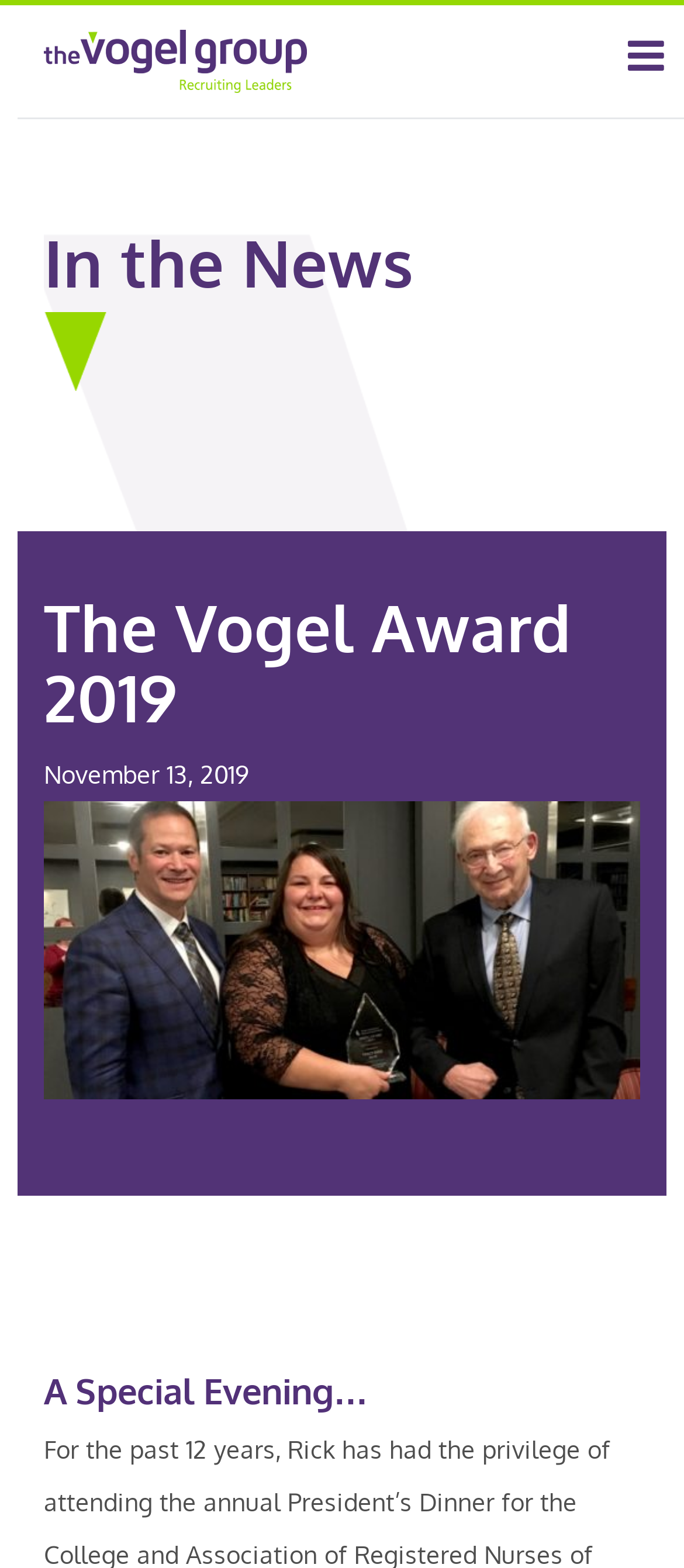Using the information in the image, give a comprehensive answer to the question: 
What is the theme of the news?

The theme of the news can be inferred from the static text 'In the News' which is a heading element.